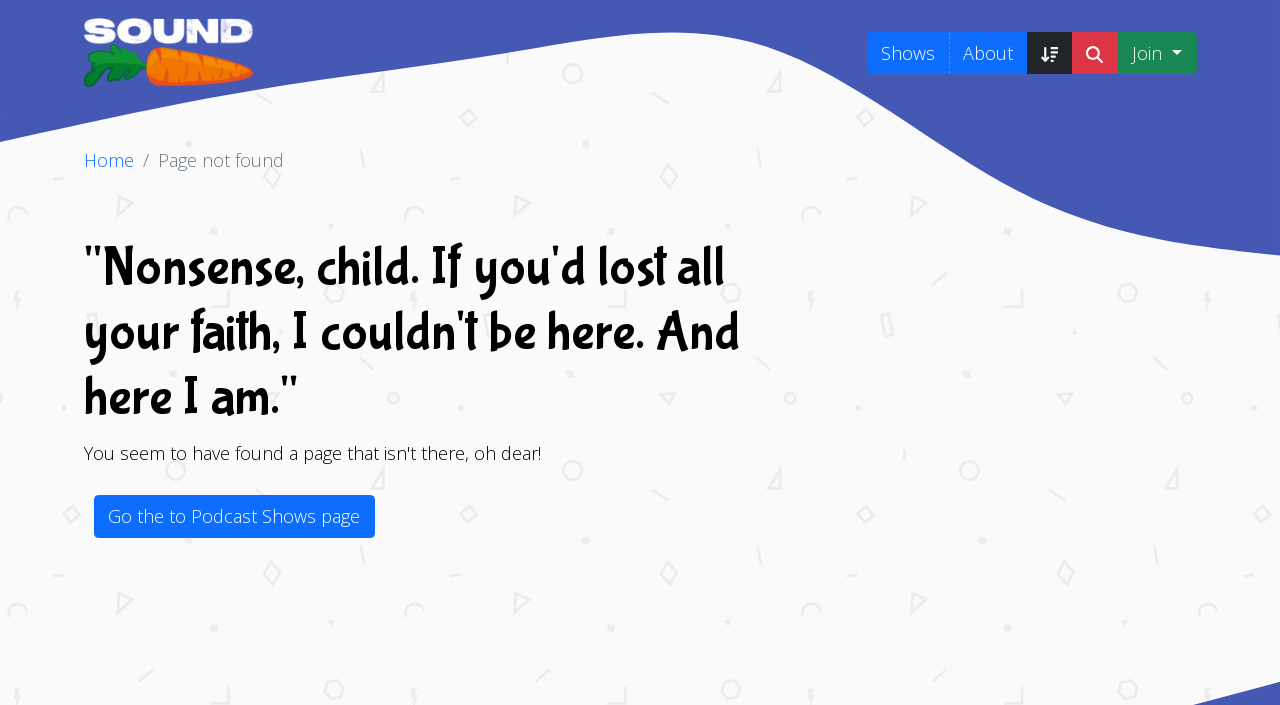Select the bounding box coordinates of the element I need to click to carry out the following instruction: "Go to the Podcast Shows page".

[0.073, 0.703, 0.293, 0.763]